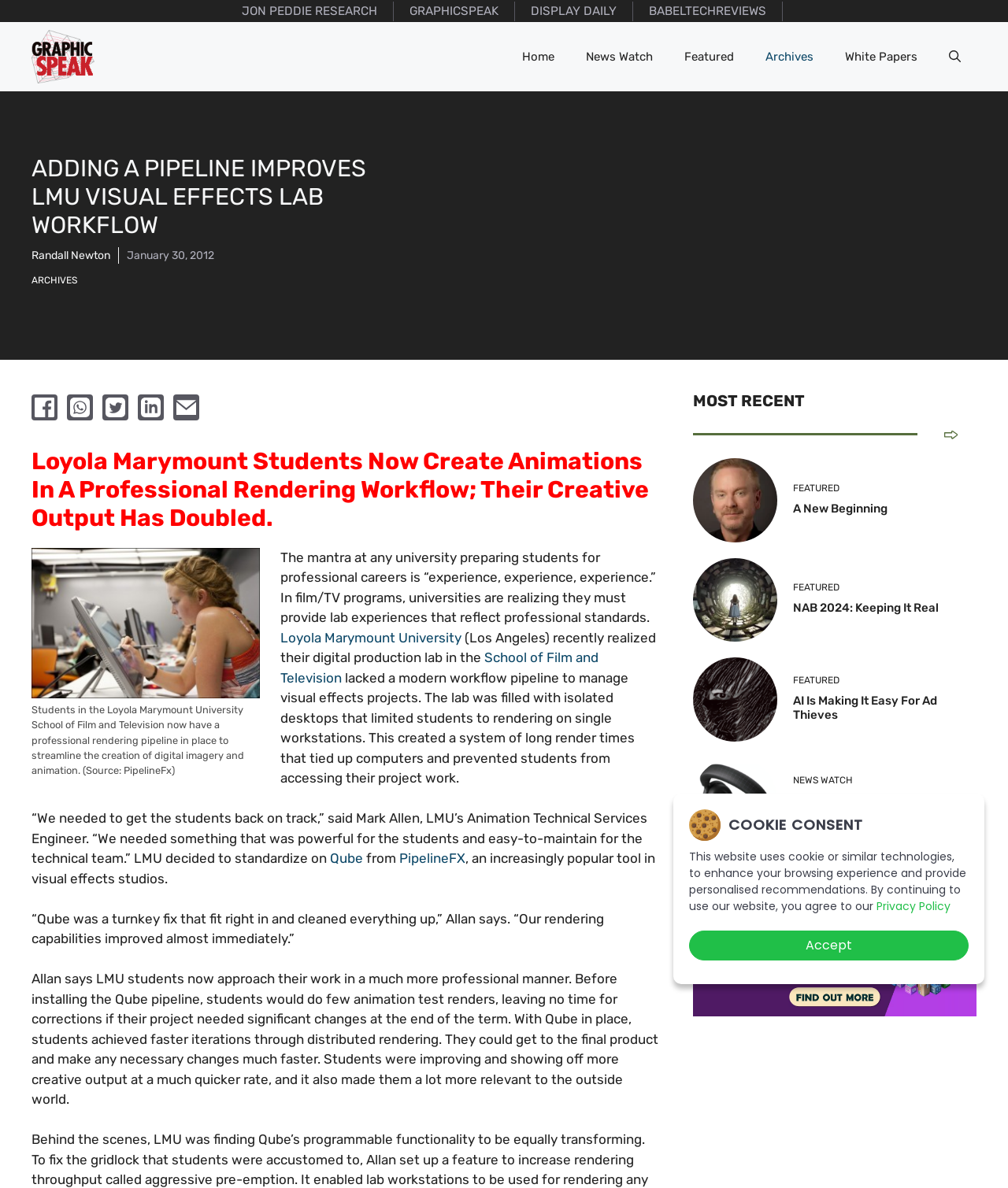What is the benefit of using Qube for the students?
Give a comprehensive and detailed explanation for the question.

I found the answer by reading the article and finding the mention of the benefits of using Qube for the students. It is mentioned that with Qube, students can achieve faster iterations through distributed rendering, which allows them to get to the final product and make any necessary changes much faster.